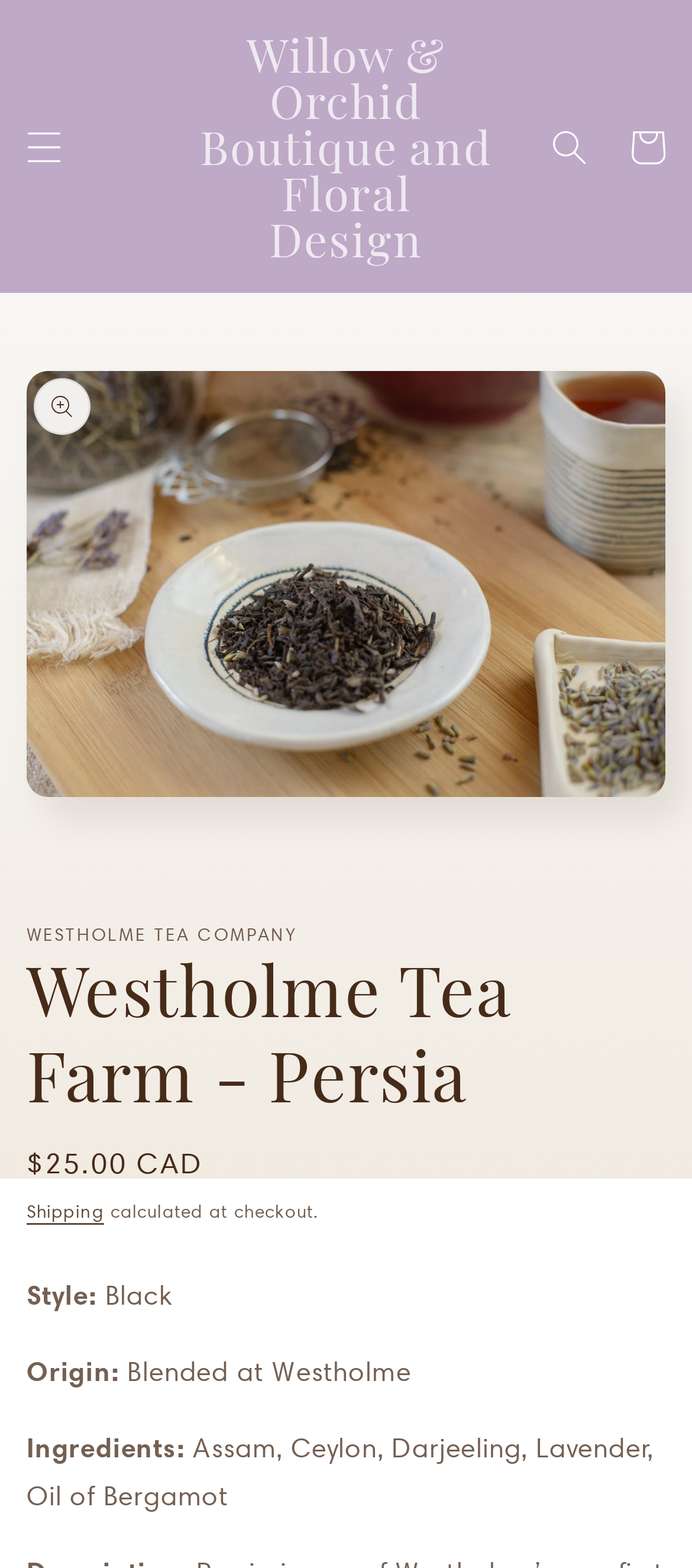Extract the primary heading text from the webpage.

Westholme Tea Farm - Persia